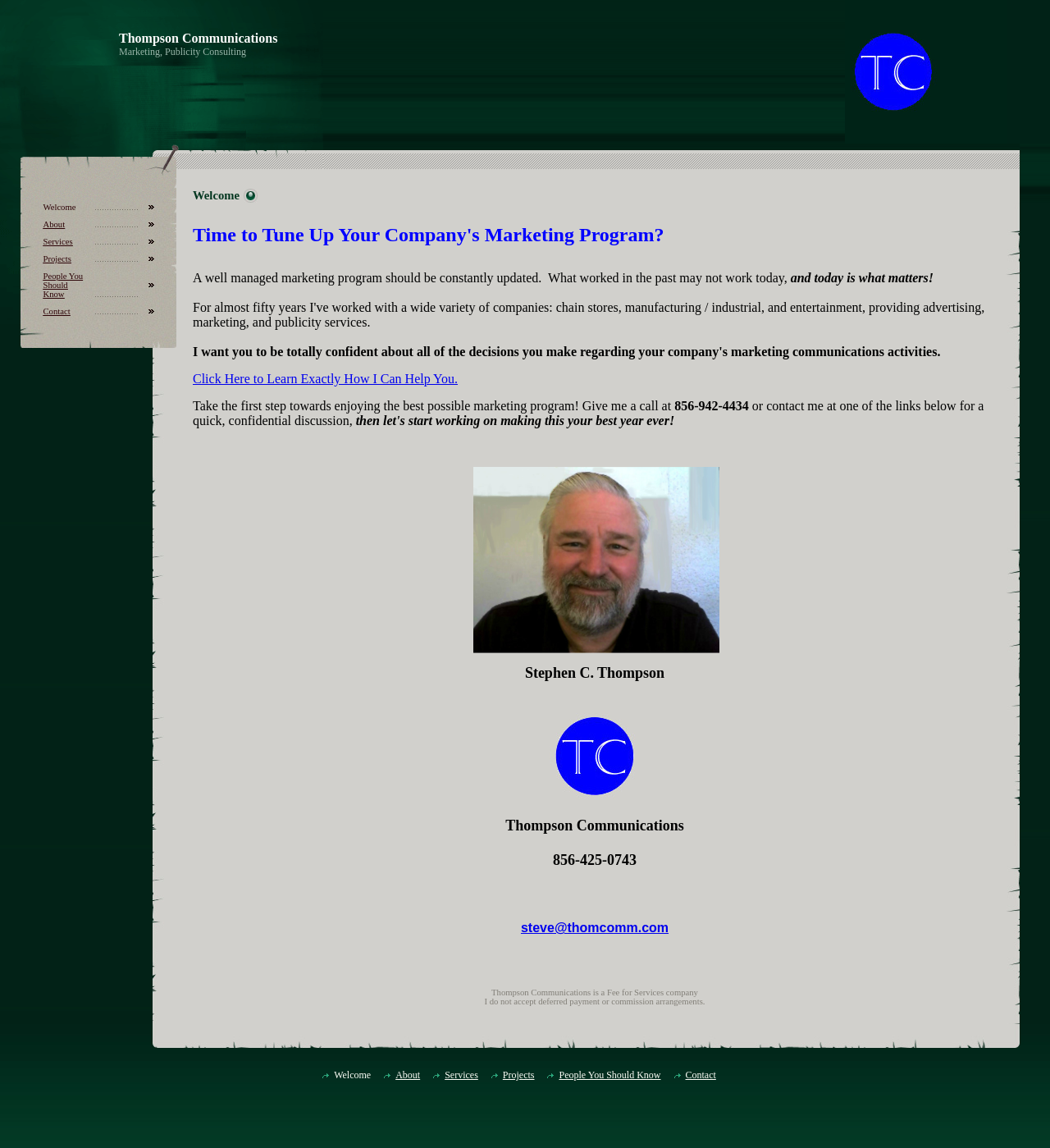What is the company name?
Use the image to give a comprehensive and detailed response to the question.

The company name can be found in the top-left corner of the webpage, where it is written 'Thompson Communications Marketing, Publicity Consulting'.